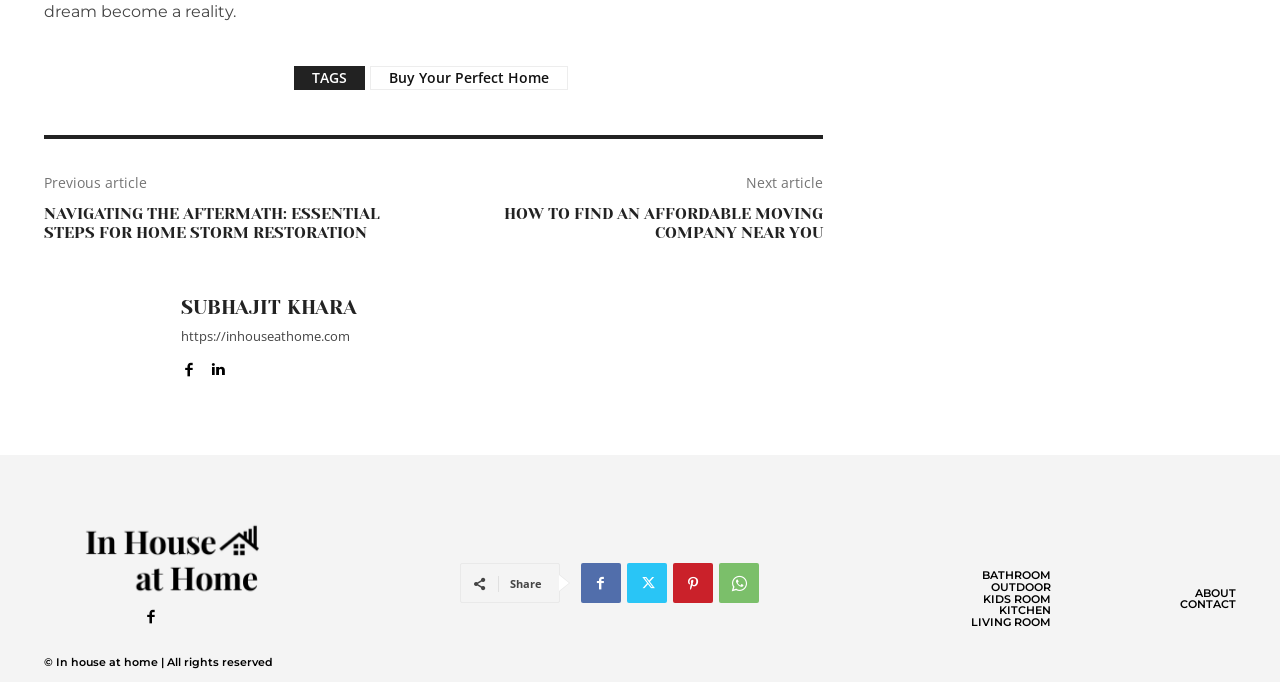Based on the image, give a detailed response to the question: What is the category of the article above the 'Previous article' link?

I found the category of the article by looking at the link with the text 'NAVIGATING THE AFTERMATH: ESSENTIAL STEPS FOR HOME STORM RESTORATION' which is located above the 'Previous article' link.